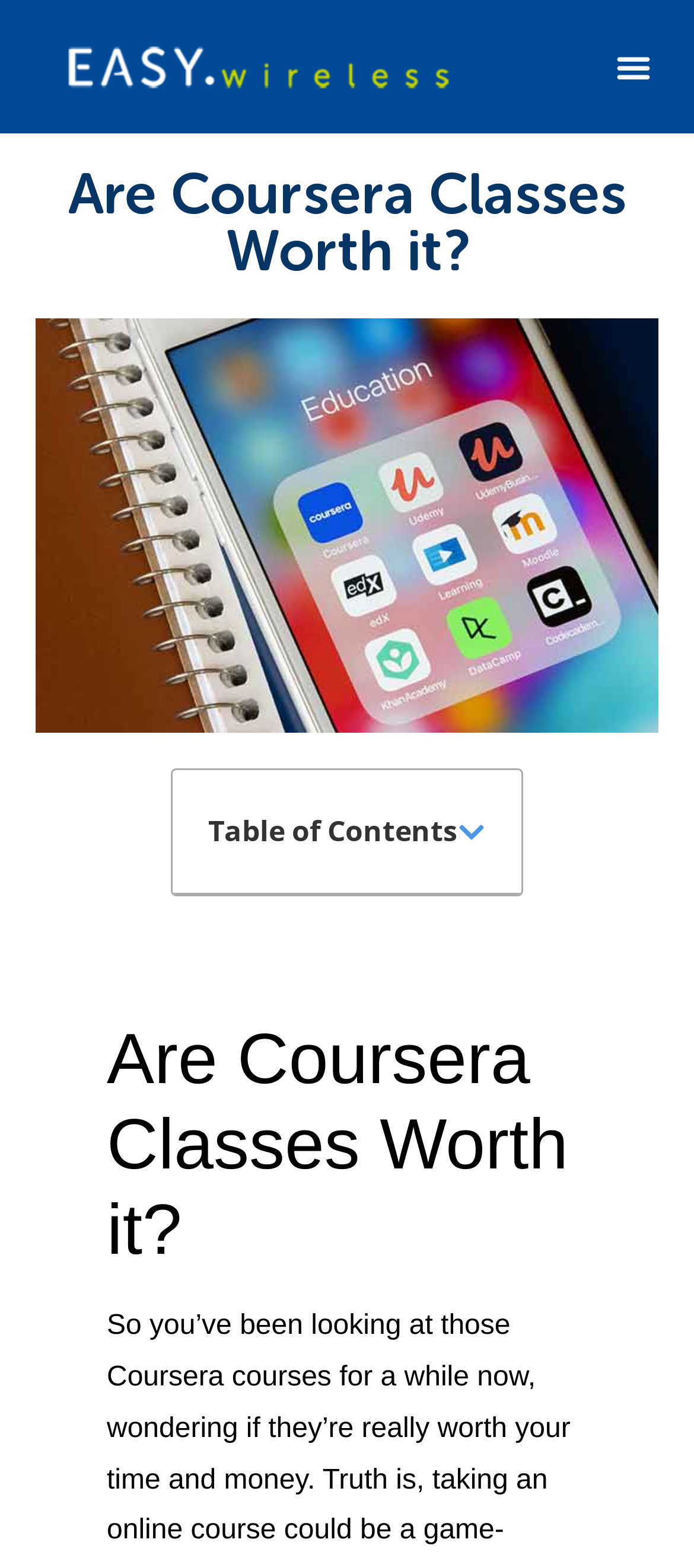Respond to the question below with a single word or phrase:
Is the image related to the main topic?

Yes